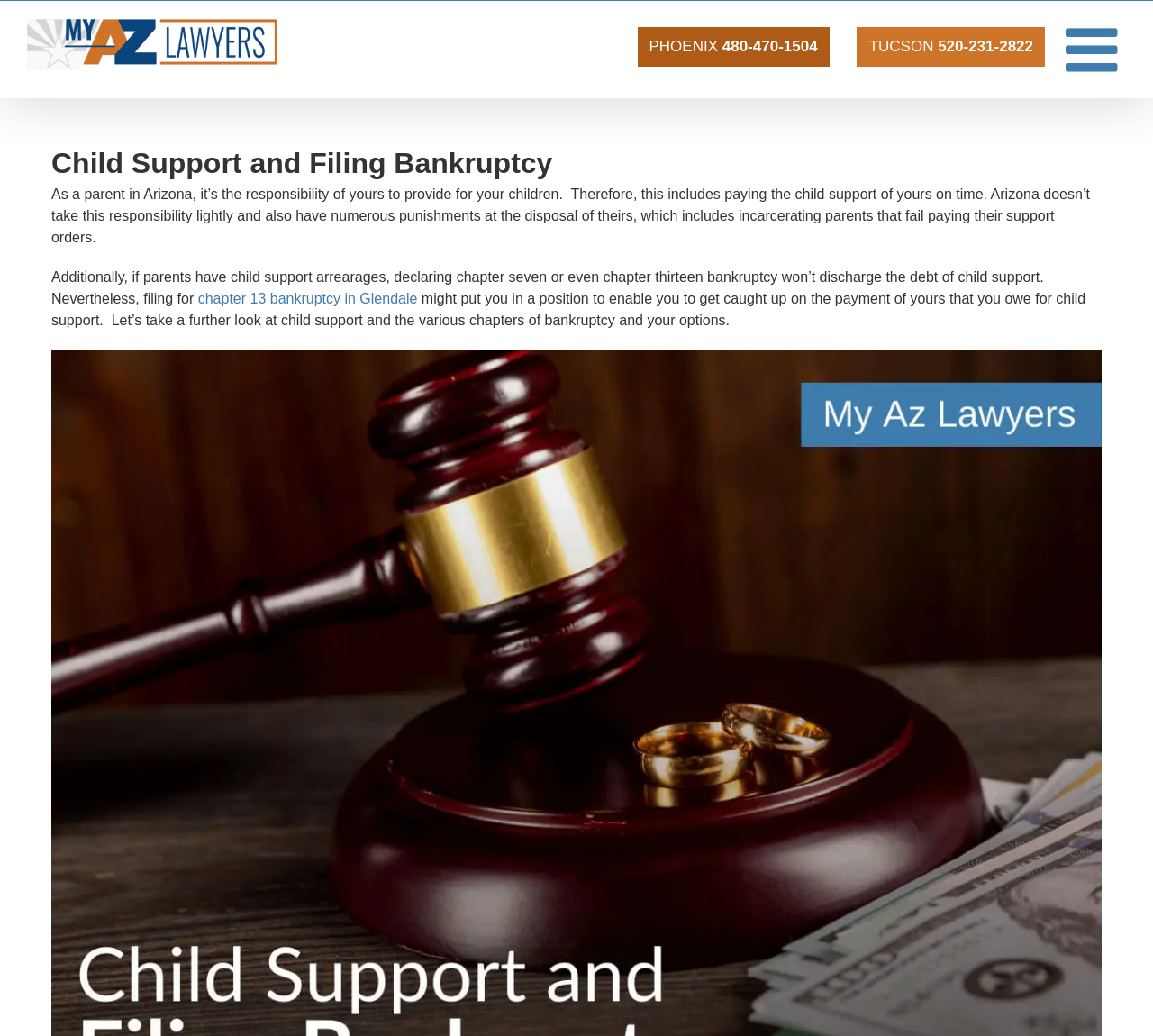Using the provided description: "alt="My AZ Lawyers Logo"", find the bounding box coordinates of the corresponding UI element. The output should be four float numbers between 0 and 1, in the format [left, top, right, bottom].

[0.023, 0.018, 0.24, 0.068]